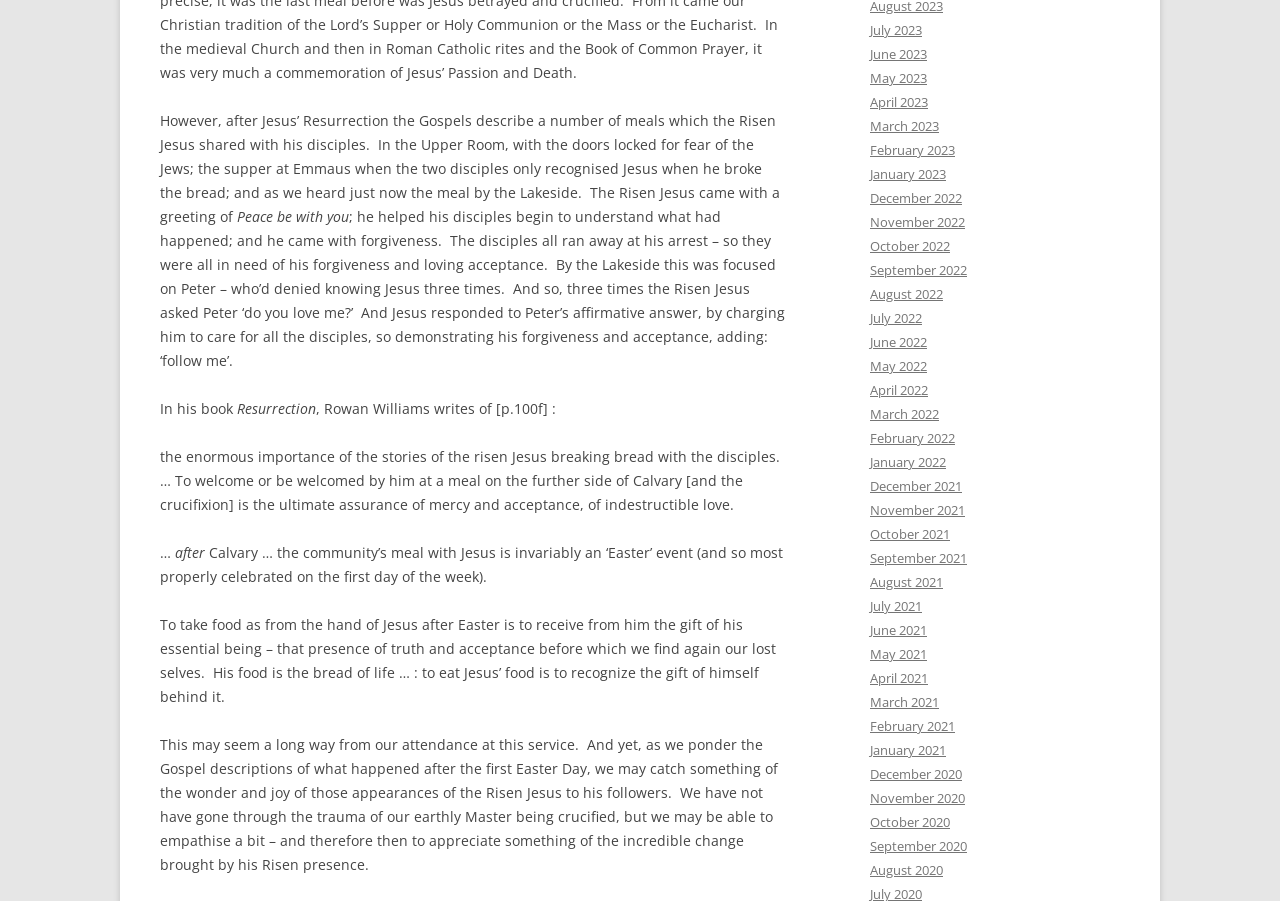What is the ultimate assurance of mercy and acceptance?
Please provide a detailed and comprehensive answer to the question.

According to Rowan Williams, to welcome or be welcomed by Jesus at a meal on the further side of Calvary is the ultimate assurance of mercy and acceptance, of indestructible love.